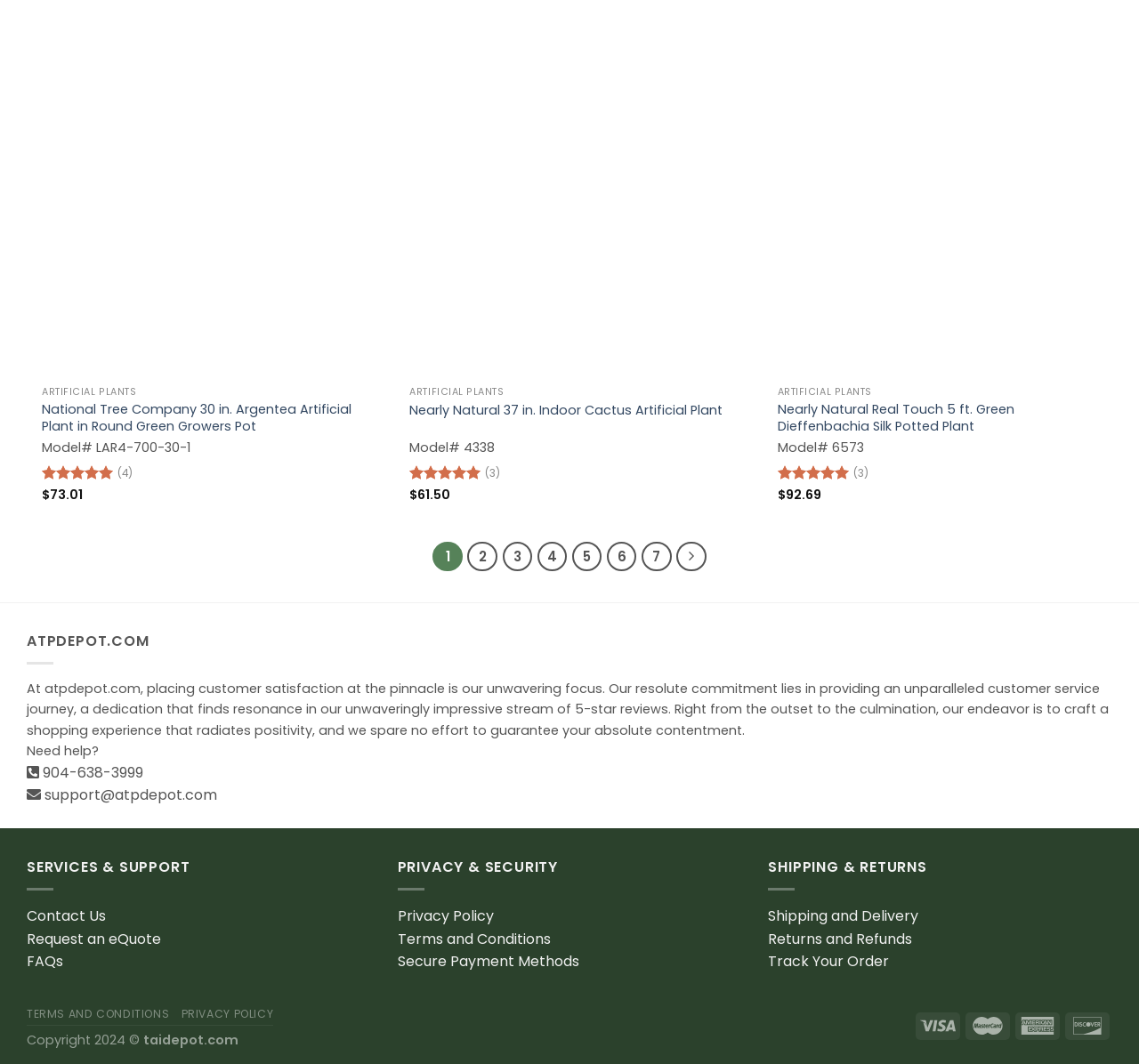How many pages of products are there?
Answer the question with detailed information derived from the image.

I found the number of pages by looking at the links at the bottom of the webpage, which indicate that there are 7 pages of products.